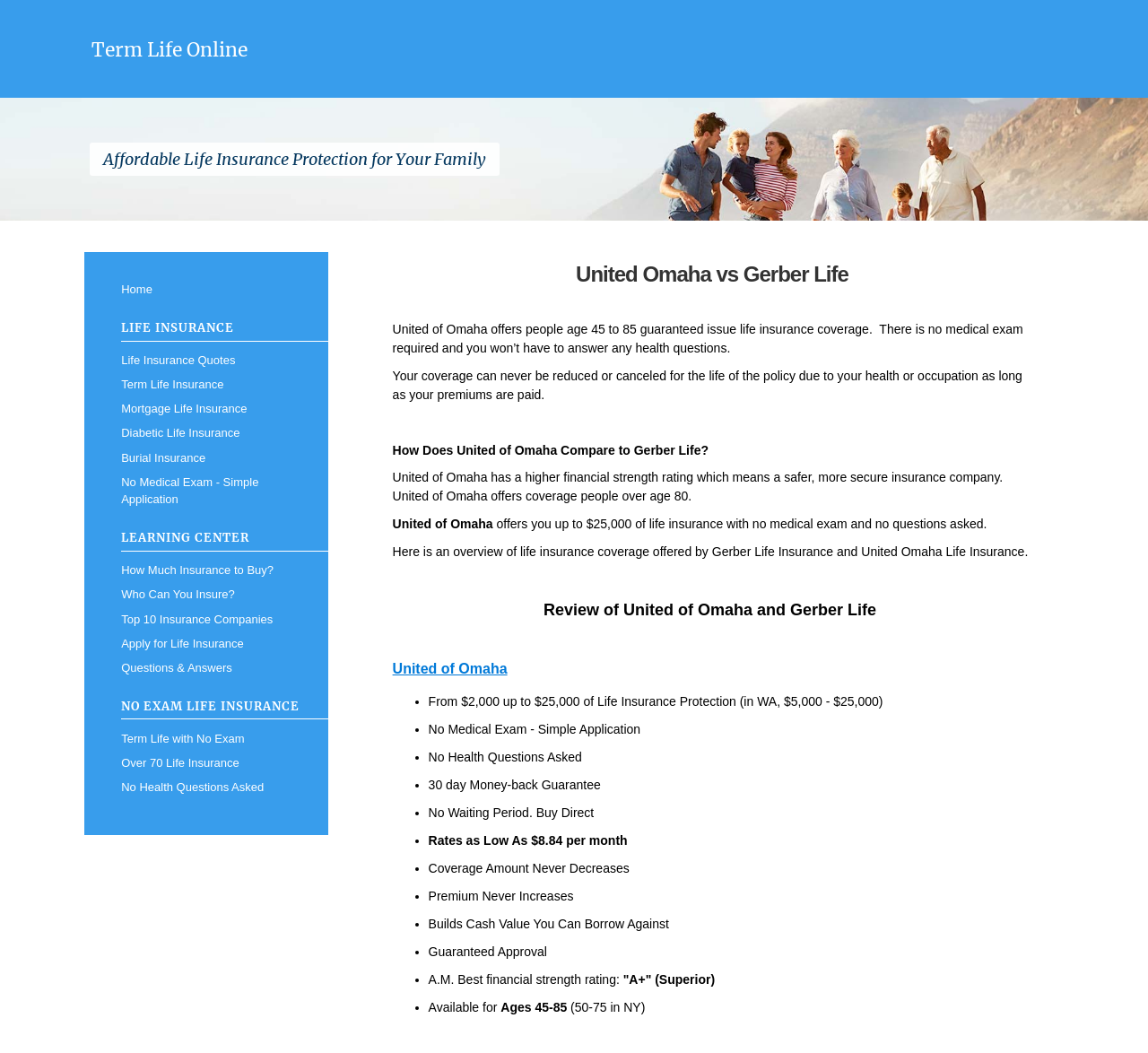Examine the image and give a thorough answer to the following question:
What is the financial strength rating of United of Omaha?

The webpage mentions that United of Omaha has an A.M. Best financial strength rating of 'A+', which is considered superior, as indicated by the text 'A.M. Best financial strength rating: 'A+' (Superior)'